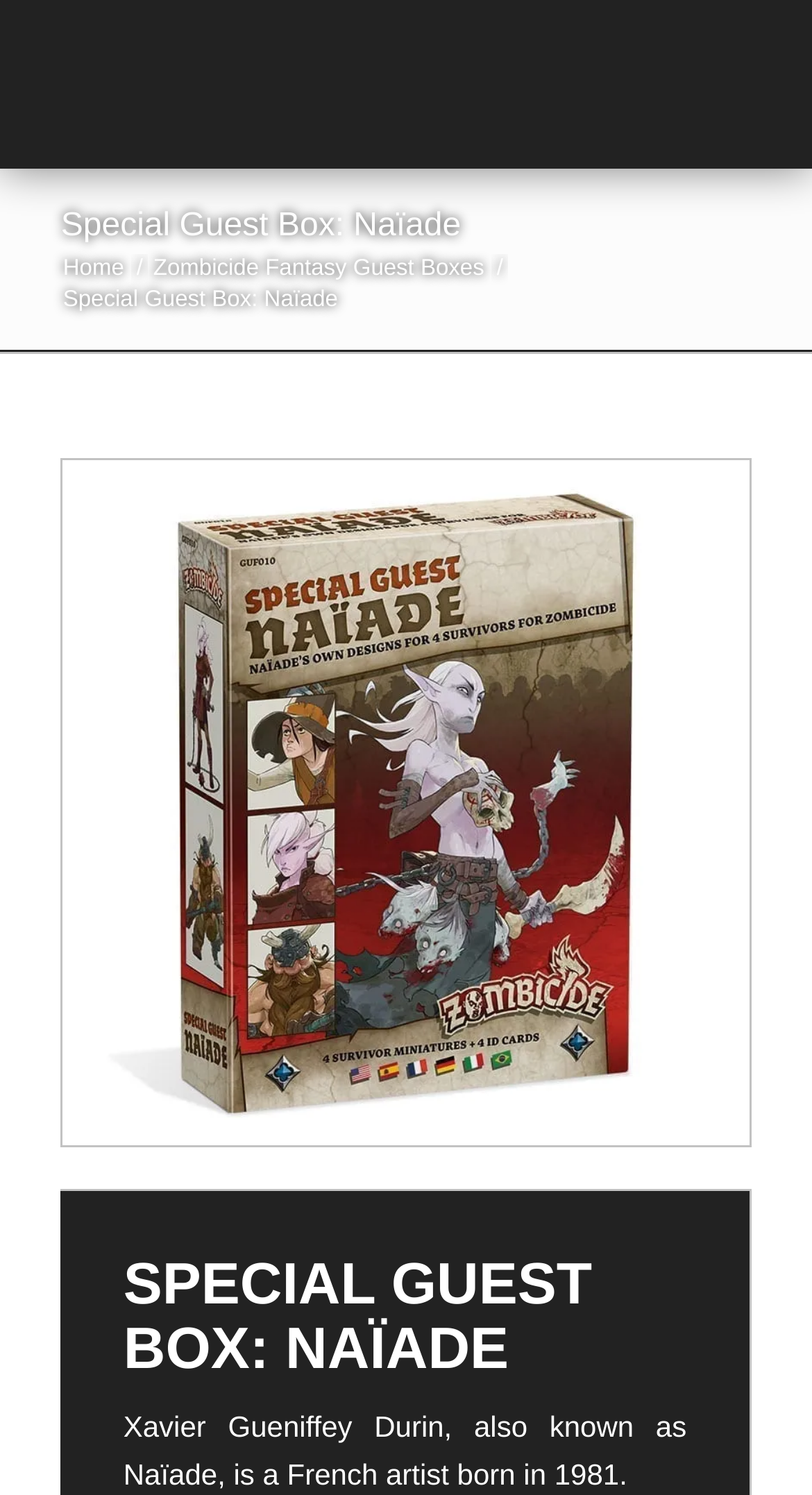What is the name of the French artist?
Use the image to give a comprehensive and detailed response to the question.

By reading the text 'Xavier Gueniffey Durin, also known as Naïade, is a French artist born in 1981.' on the webpage, we can determine that Naïade is the name of the French artist.